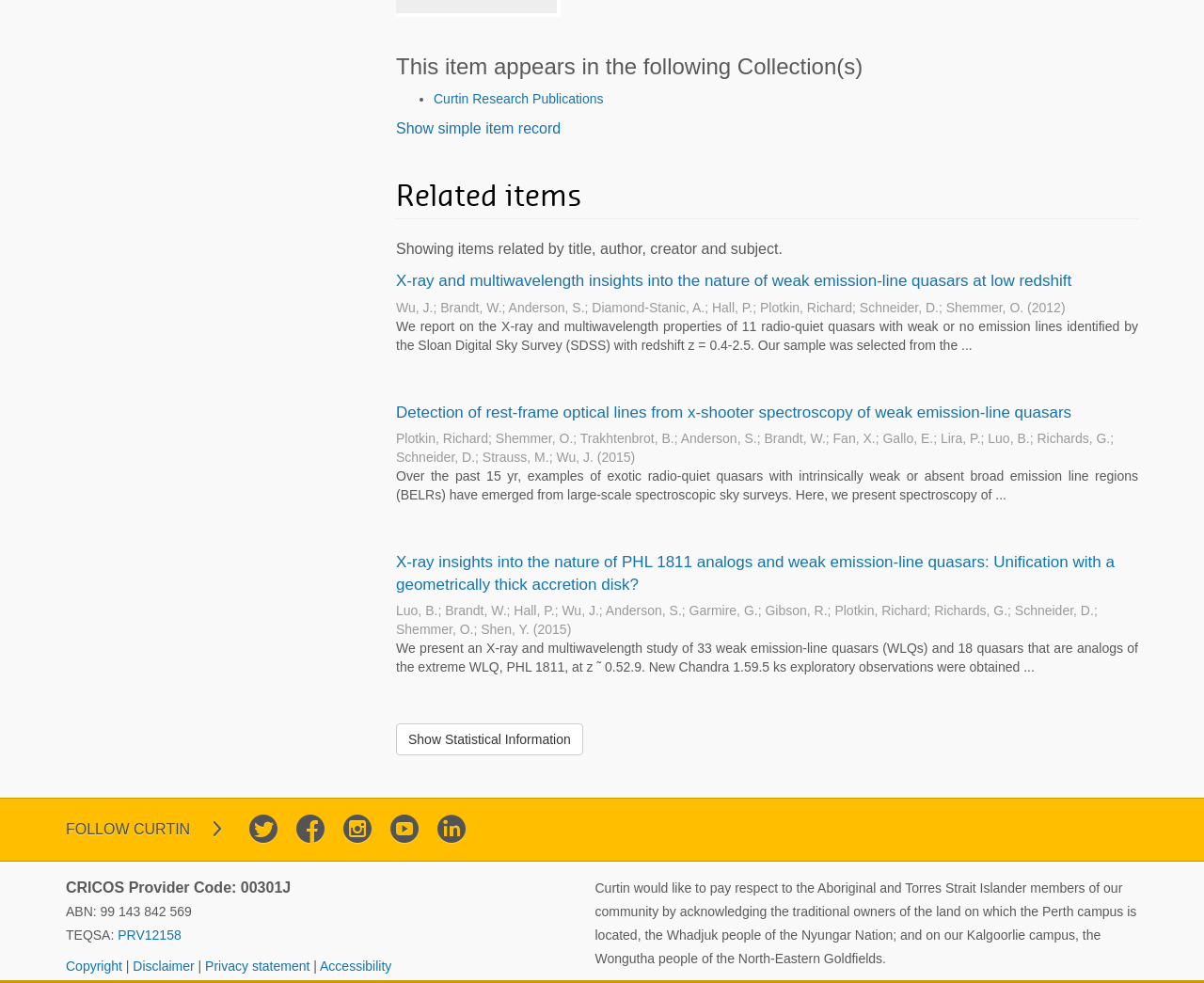How many related items are listed on the webpage?
Please craft a detailed and exhaustive response to the question.

The related items are listed under the heading 'Related items'. There are three papers listed, each with a title, authors, and citation information. Therefore, there are three related items listed on the webpage.